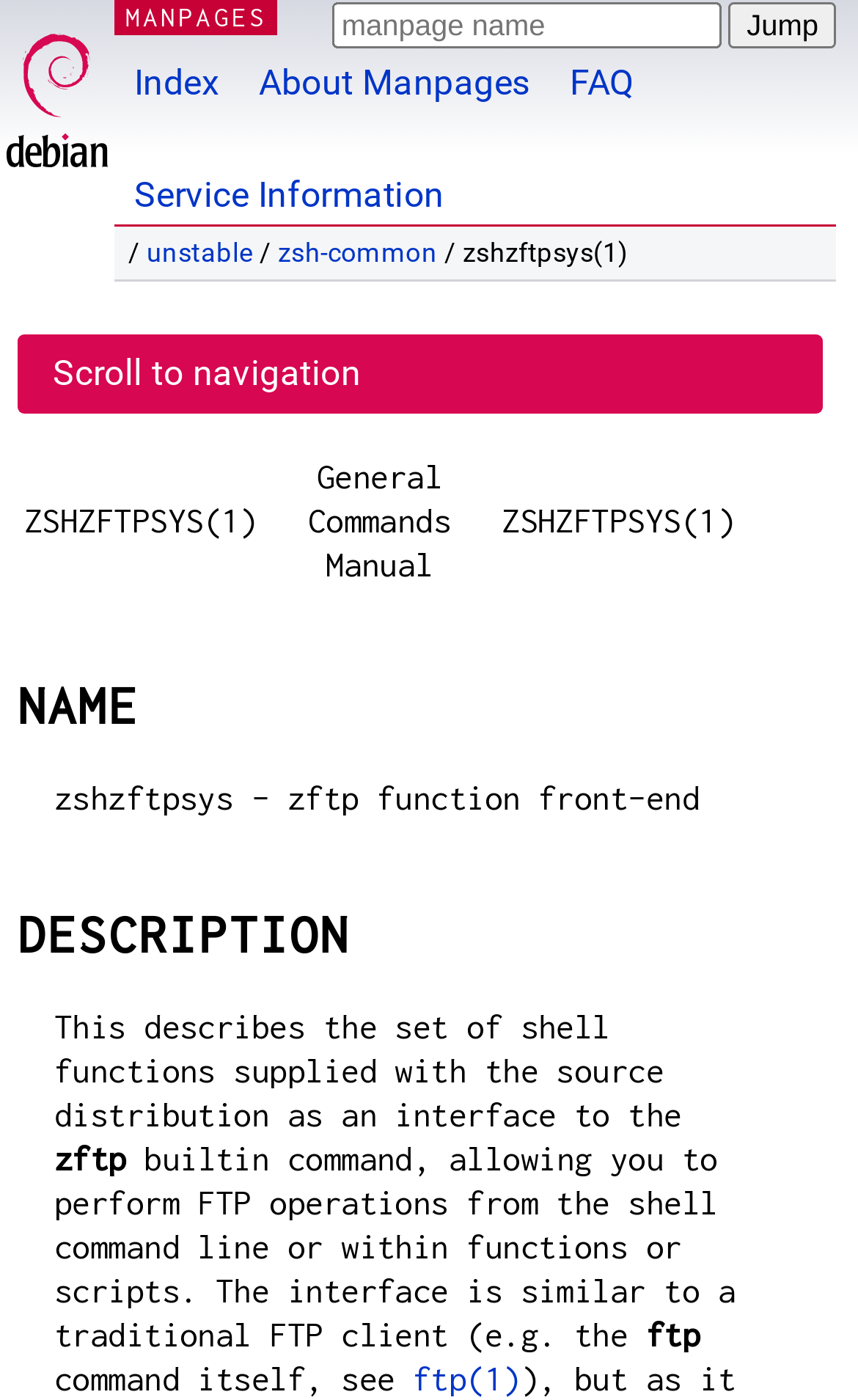Given the element description "name="q" placeholder="manpage name"", identify the bounding box of the corresponding UI element.

[0.388, 0.002, 0.842, 0.035]